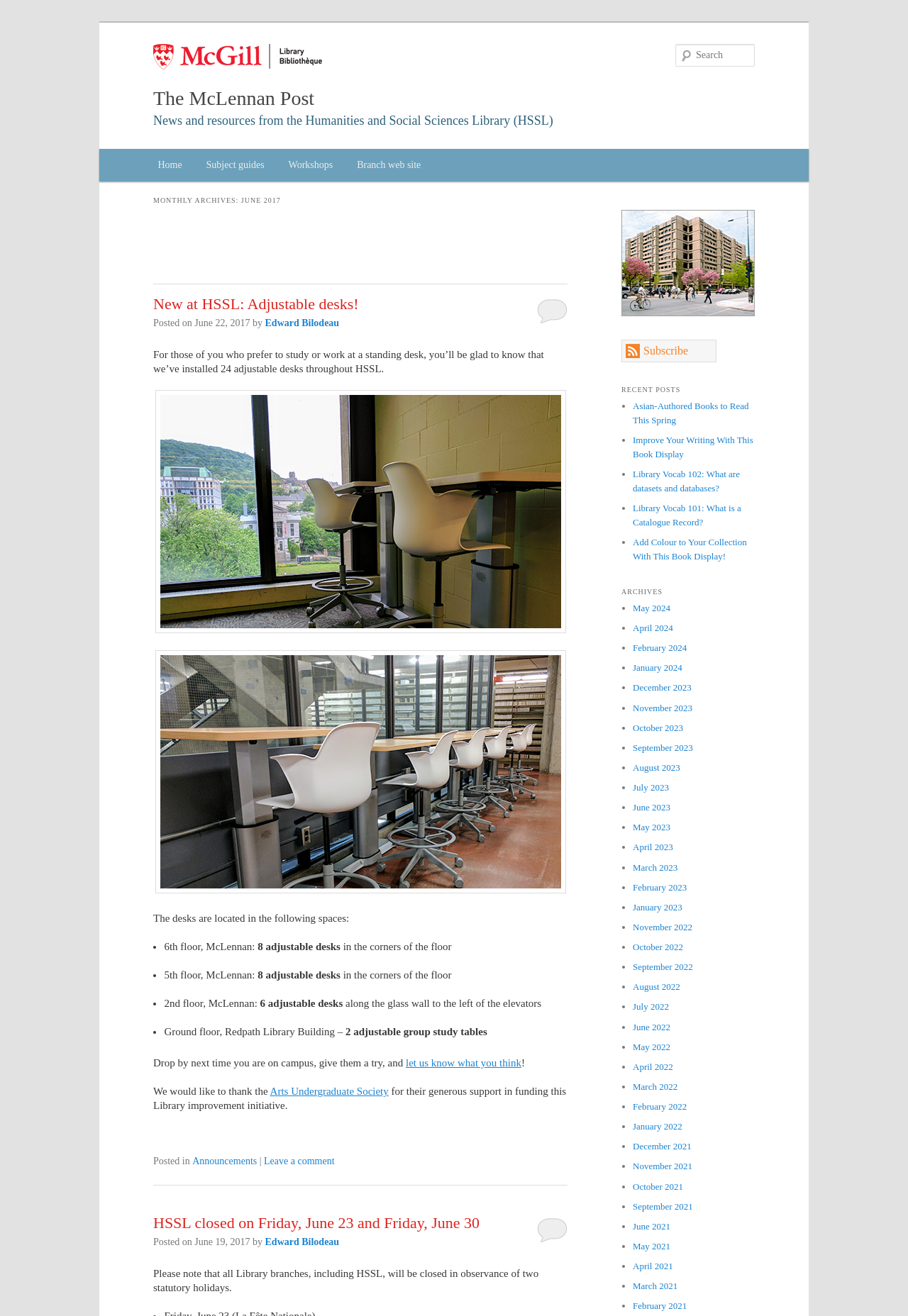Please identify the bounding box coordinates of the element's region that needs to be clicked to fulfill the following instruction: "Read the post about adjustable desks". The bounding box coordinates should consist of four float numbers between 0 and 1, i.e., [left, top, right, bottom].

[0.169, 0.216, 0.625, 0.241]